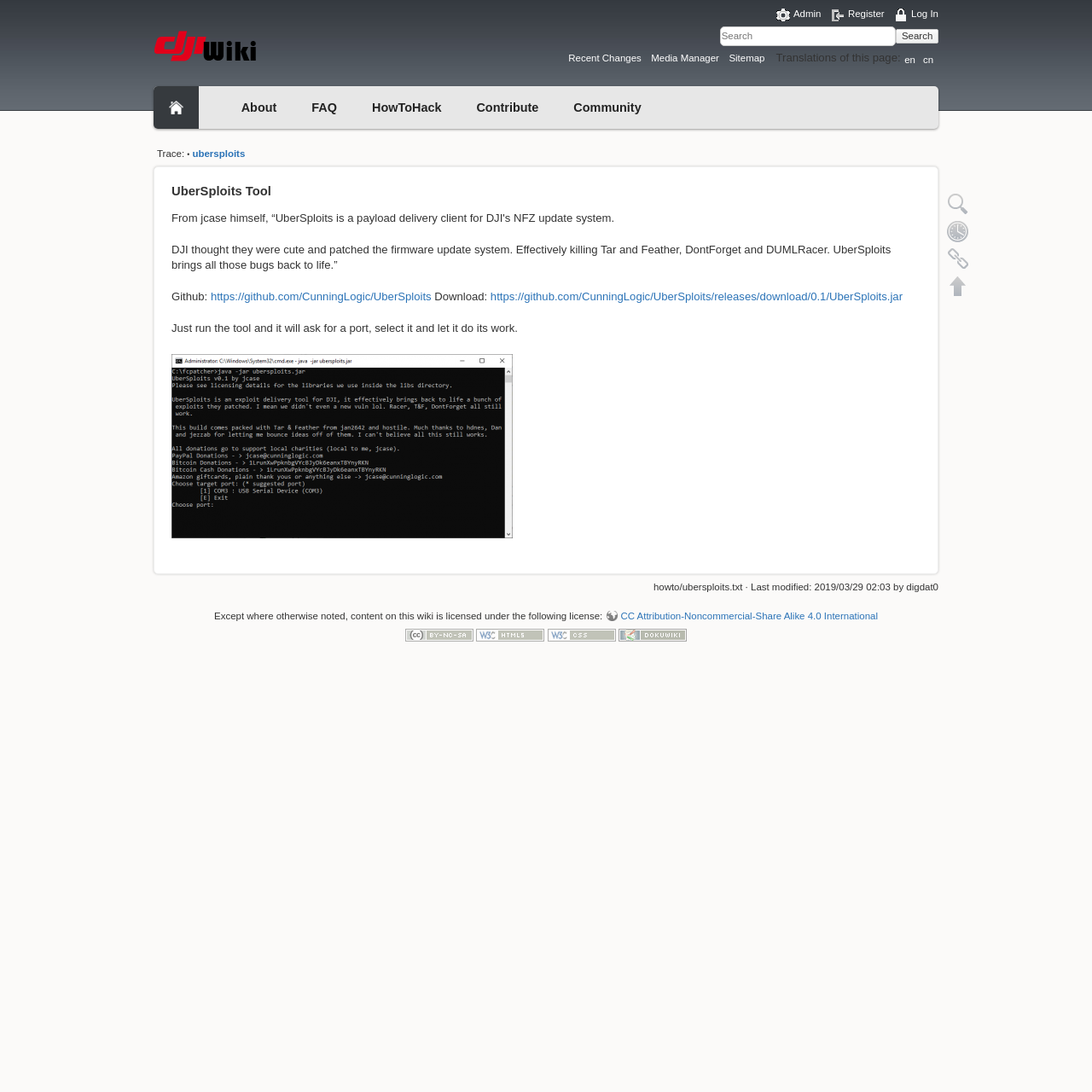Find the bounding box coordinates for the HTML element described as: "Back to top". The coordinates should consist of four float values between 0 and 1, i.e., [left, top, right, bottom].

[0.865, 0.249, 0.89, 0.274]